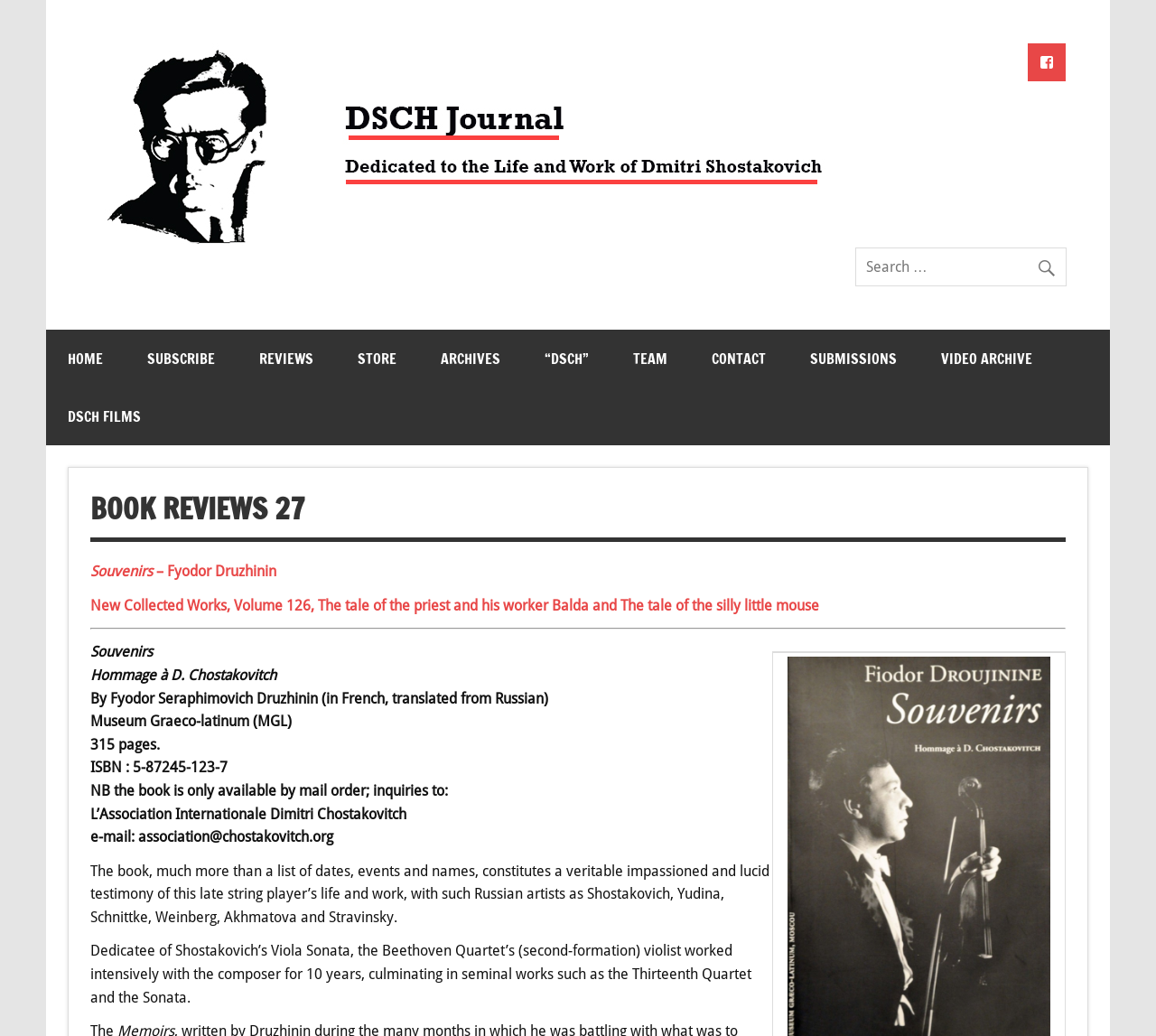How many pages does the book have?
Using the screenshot, give a one-word or short phrase answer.

315